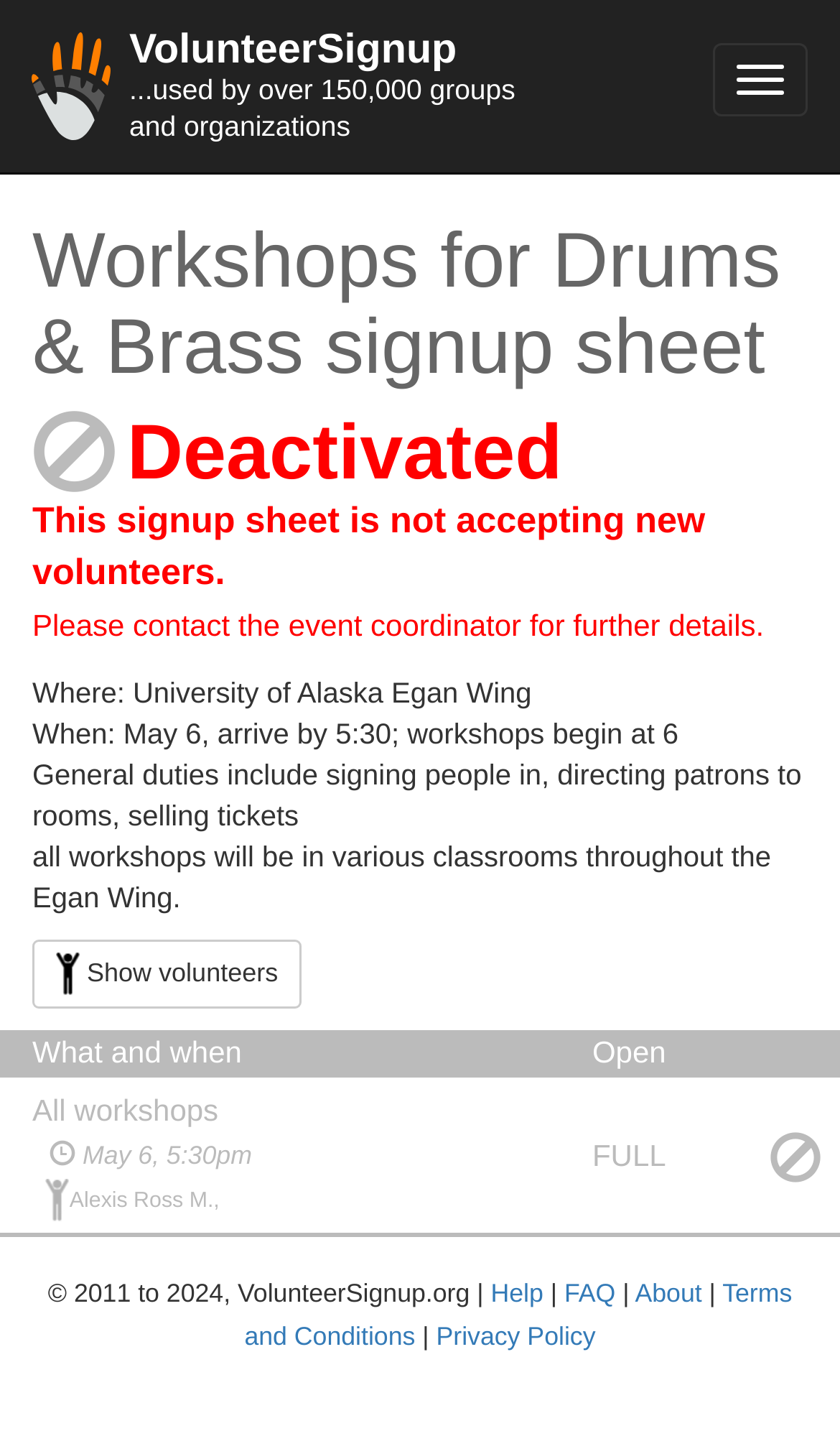What is the status of the signup sheet?
Deliver a detailed and extensive answer to the question.

I found the answer by looking at the heading 'Deactivated' which is located below the event name, indicating the status of the signup sheet.